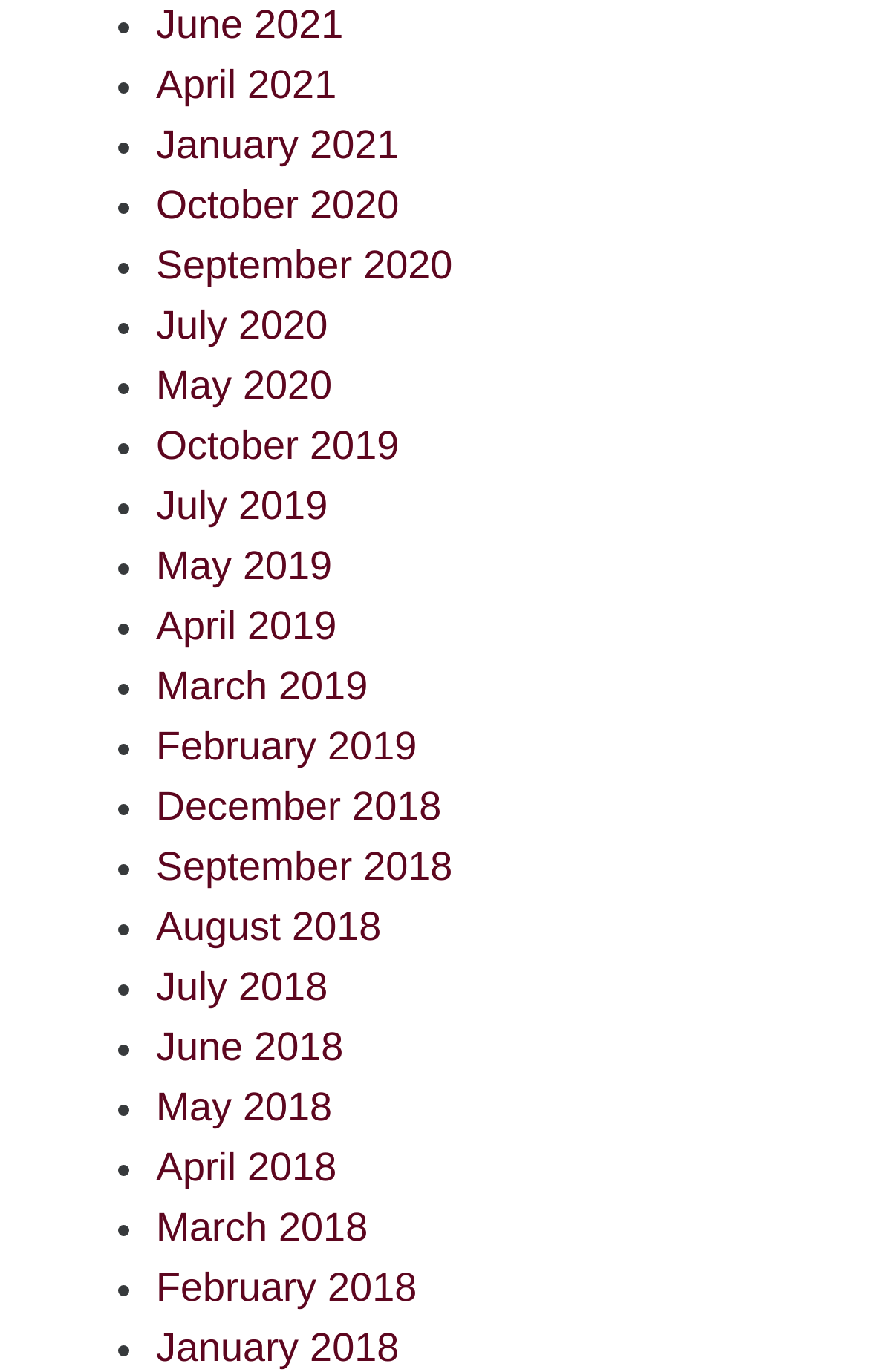Please identify the bounding box coordinates of the element that needs to be clicked to perform the following instruction: "View June 2021".

[0.179, 0.001, 0.395, 0.034]